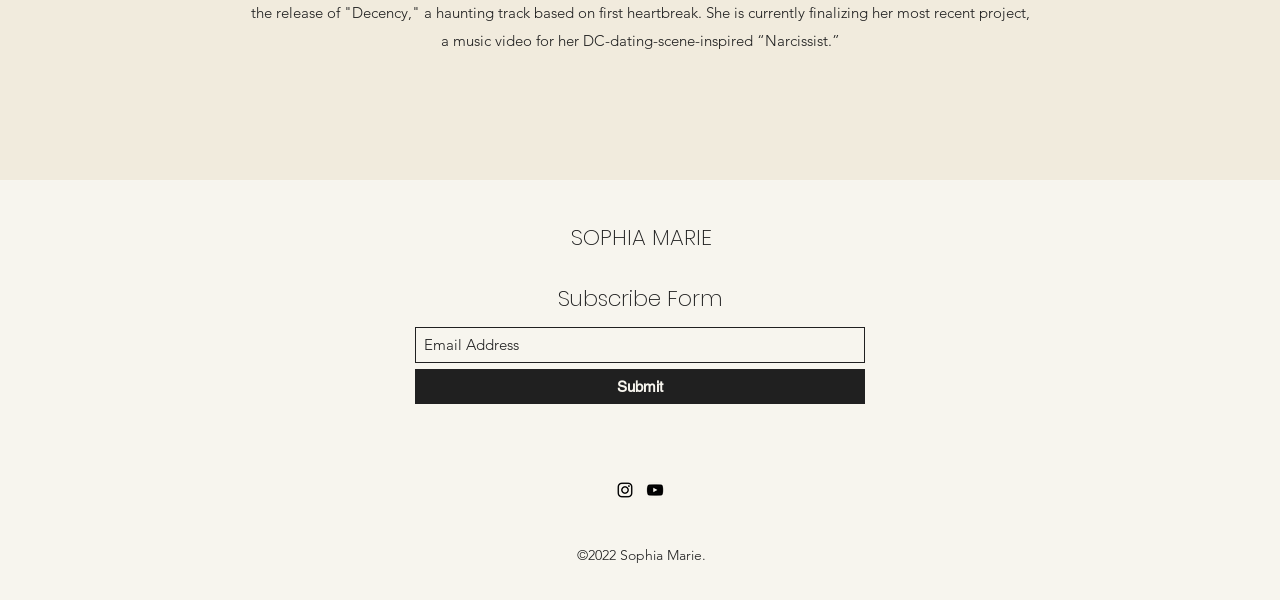Please provide a detailed answer to the question below by examining the image:
What is the purpose of the form?

The form has a heading 'Subscribe Form' and a textbox for 'Email Address' with a 'Submit' button, indicating that the purpose of the form is to subscribe to something, likely a newsletter or updates.